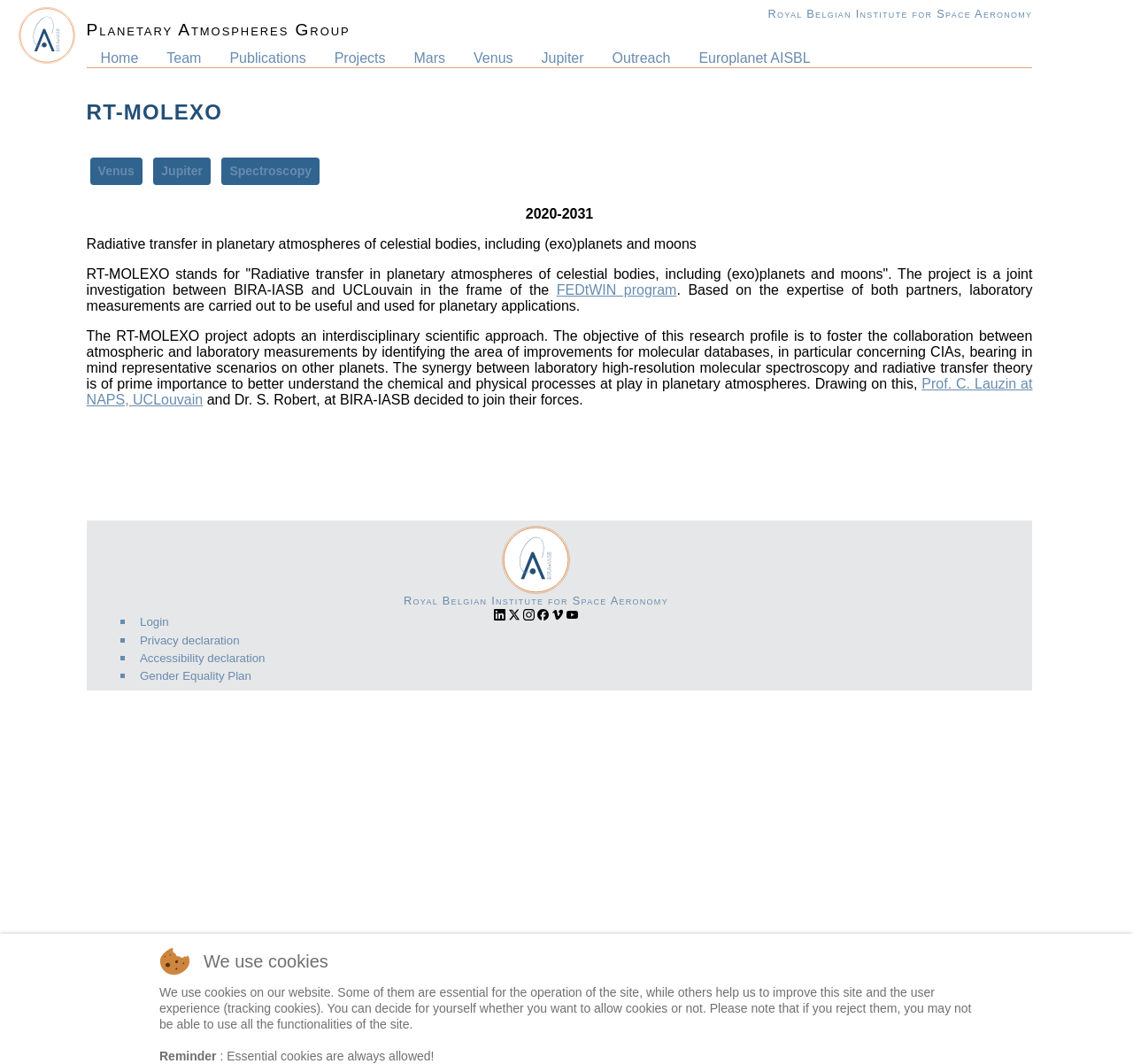What is the name of the research project?
Answer the question with a thorough and detailed explanation.

The name of the research project is mentioned in the heading of the main content section, which is 'RT-MOLEXO'. This is also the title of the webpage.